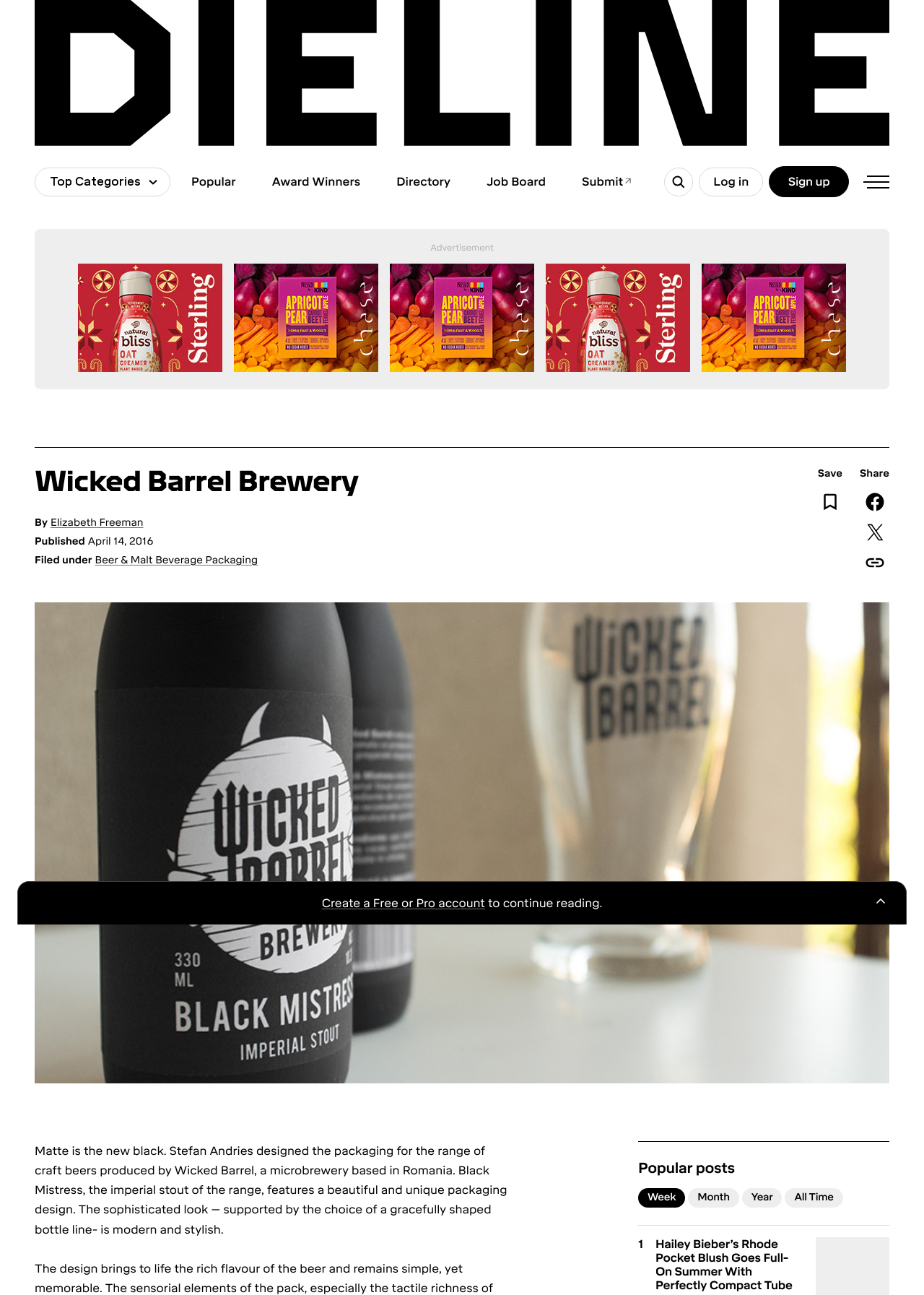What is the name of the brewery?
Answer the question with just one word or phrase using the image.

Wicked Barrel